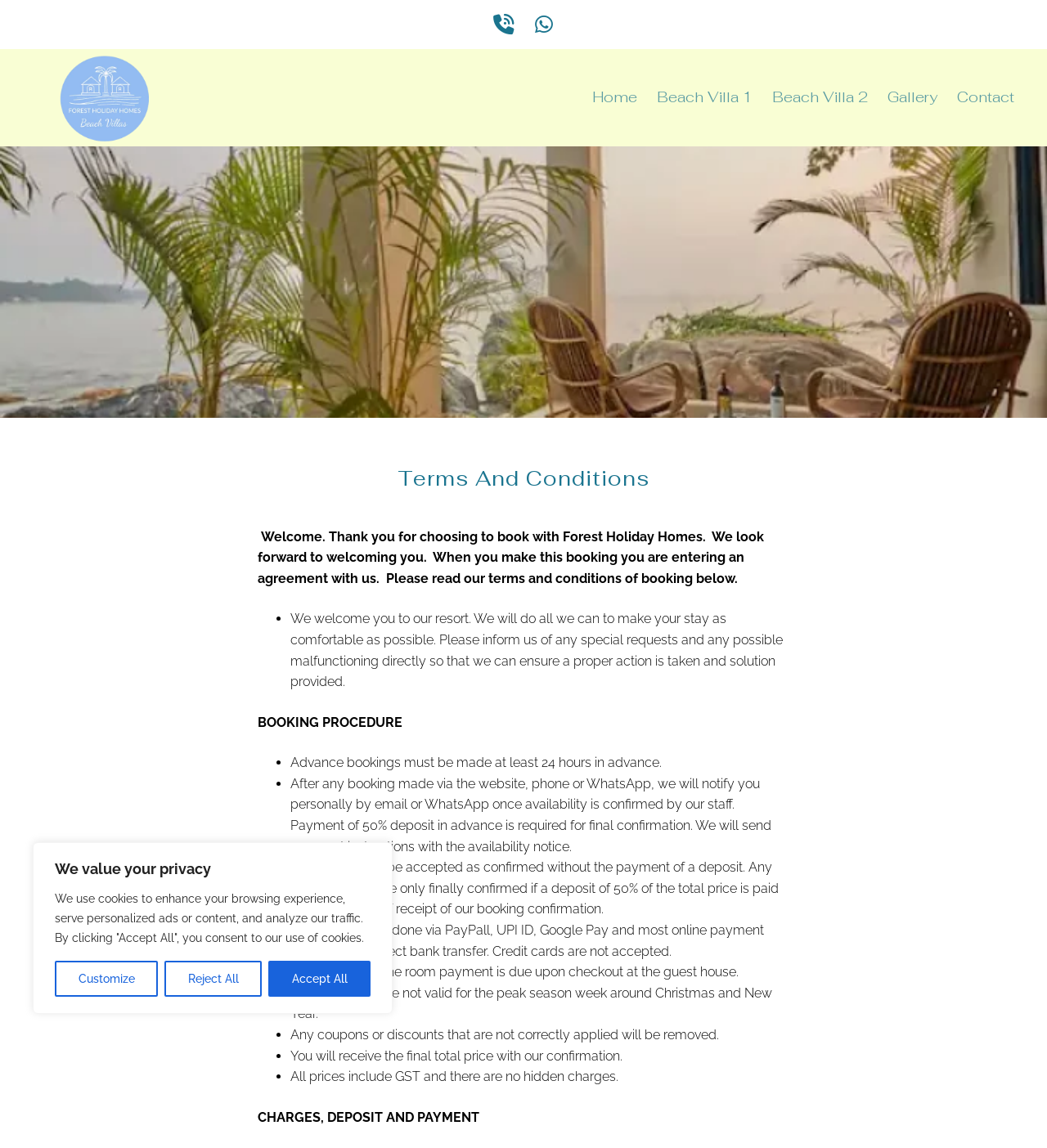Pinpoint the bounding box coordinates of the area that must be clicked to complete this instruction: "Click the Gallery link".

[0.848, 0.075, 0.895, 0.095]